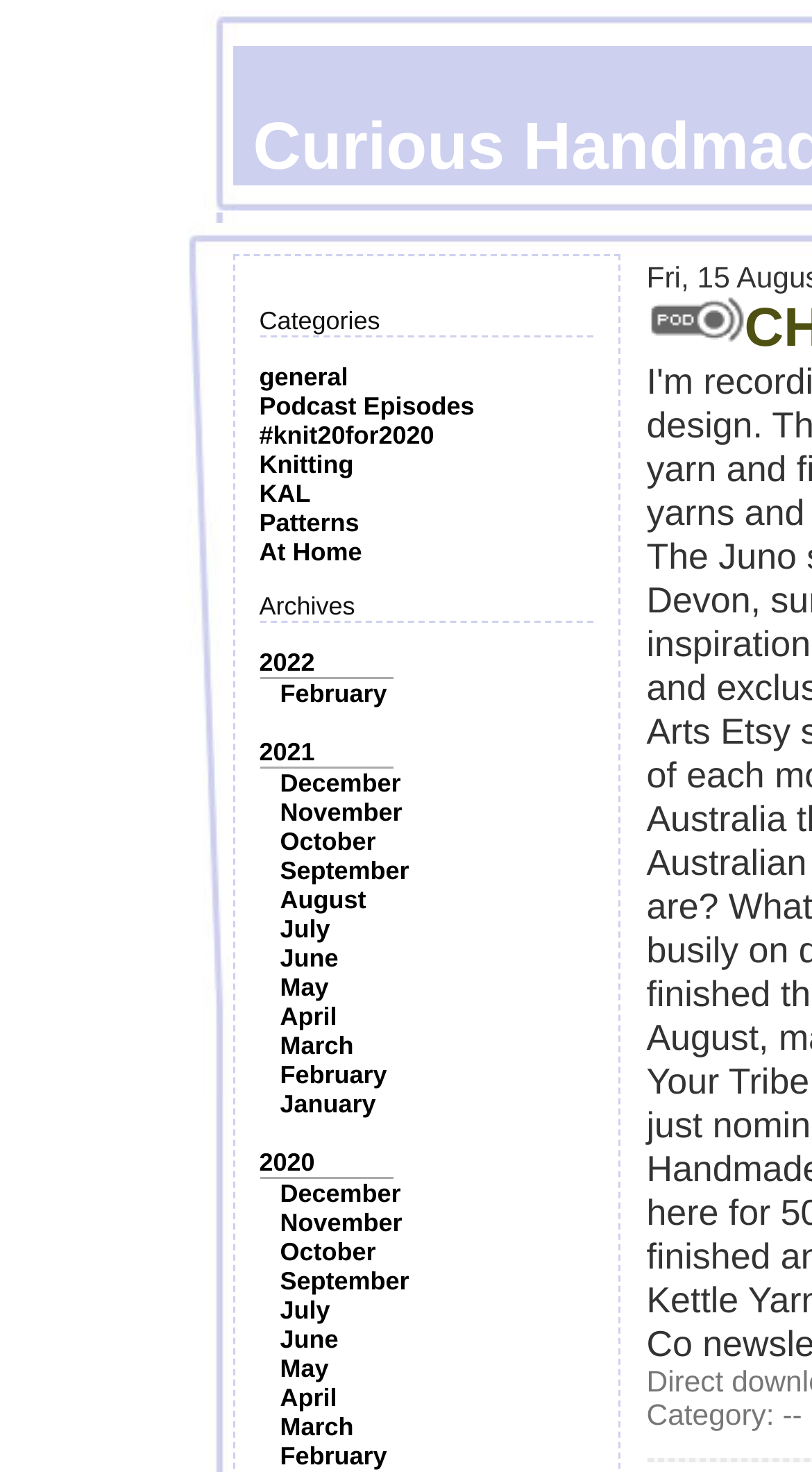Highlight the bounding box coordinates of the element that should be clicked to carry out the following instruction: "Read the 'February' post". The coordinates must be given as four float numbers ranging from 0 to 1, i.e., [left, top, right, bottom].

[0.345, 0.461, 0.477, 0.481]